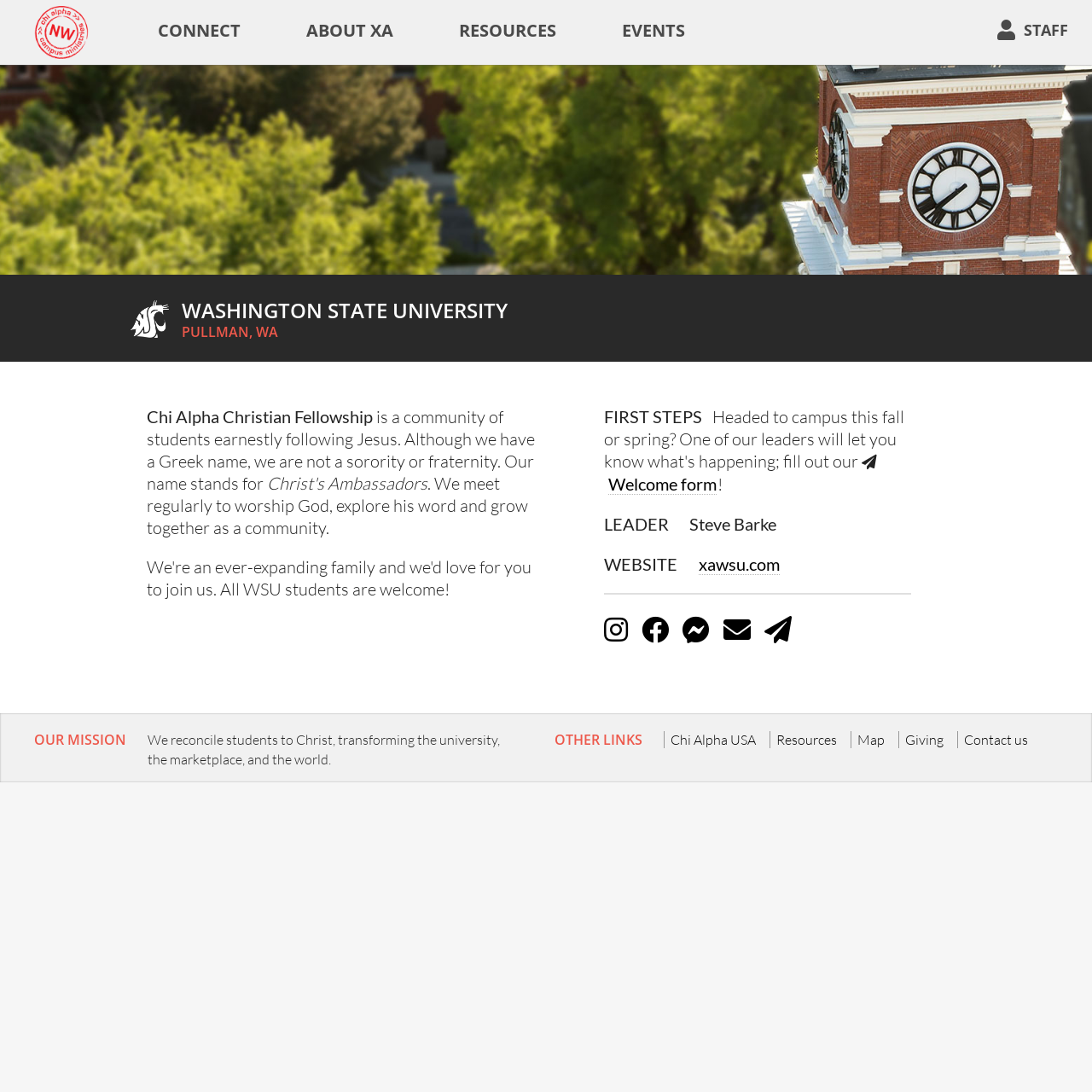Identify the bounding box coordinates of the region that needs to be clicked to carry out this instruction: "View the 'Welcome form'". Provide these coordinates as four float numbers ranging from 0 to 1, i.e., [left, top, right, bottom].

[0.557, 0.434, 0.657, 0.453]